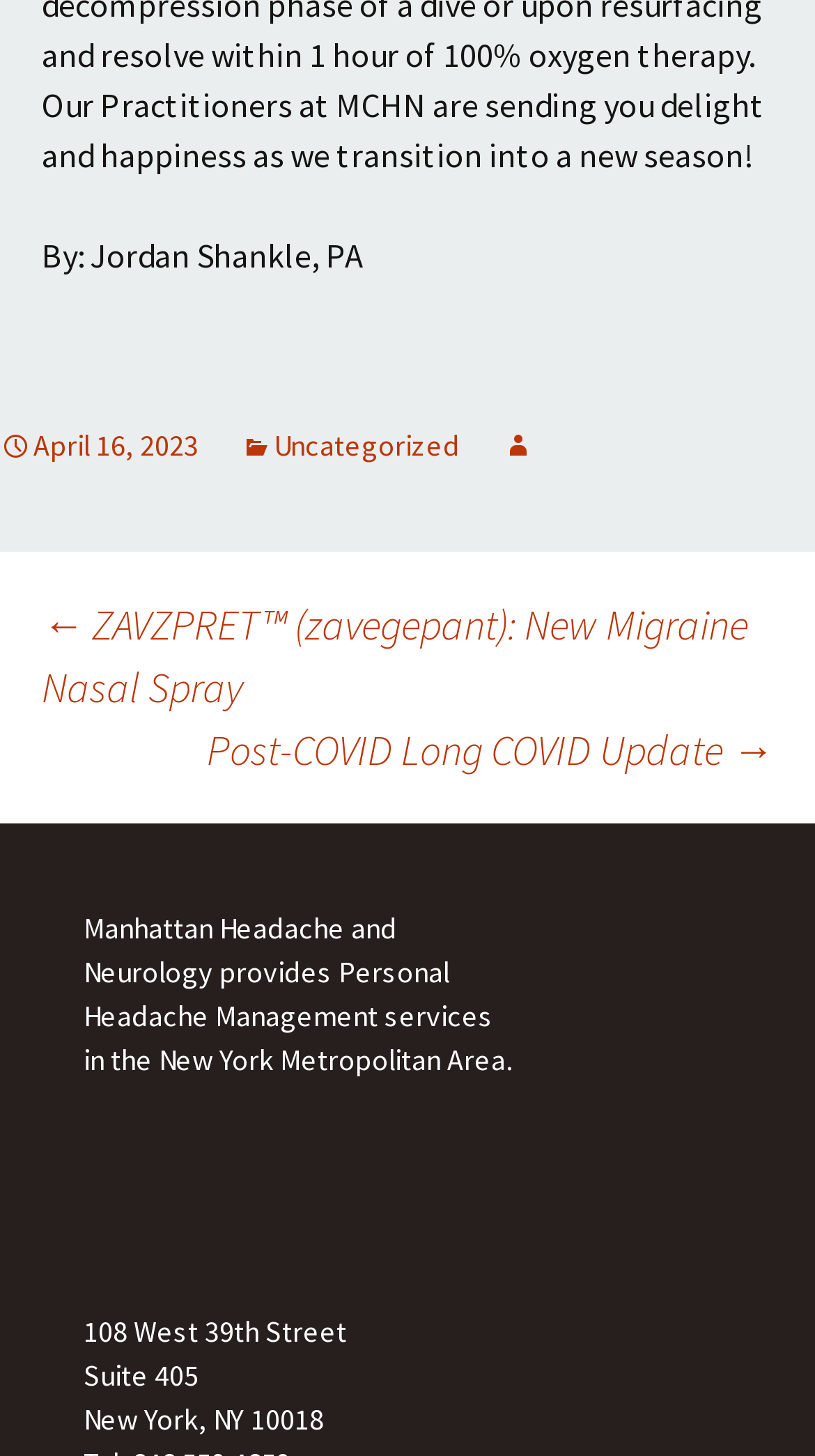What is the name of the nasal spray mentioned in the blog post?
Using the image as a reference, answer the question with a short word or phrase.

ZAVZPRET™ (zavegepant)